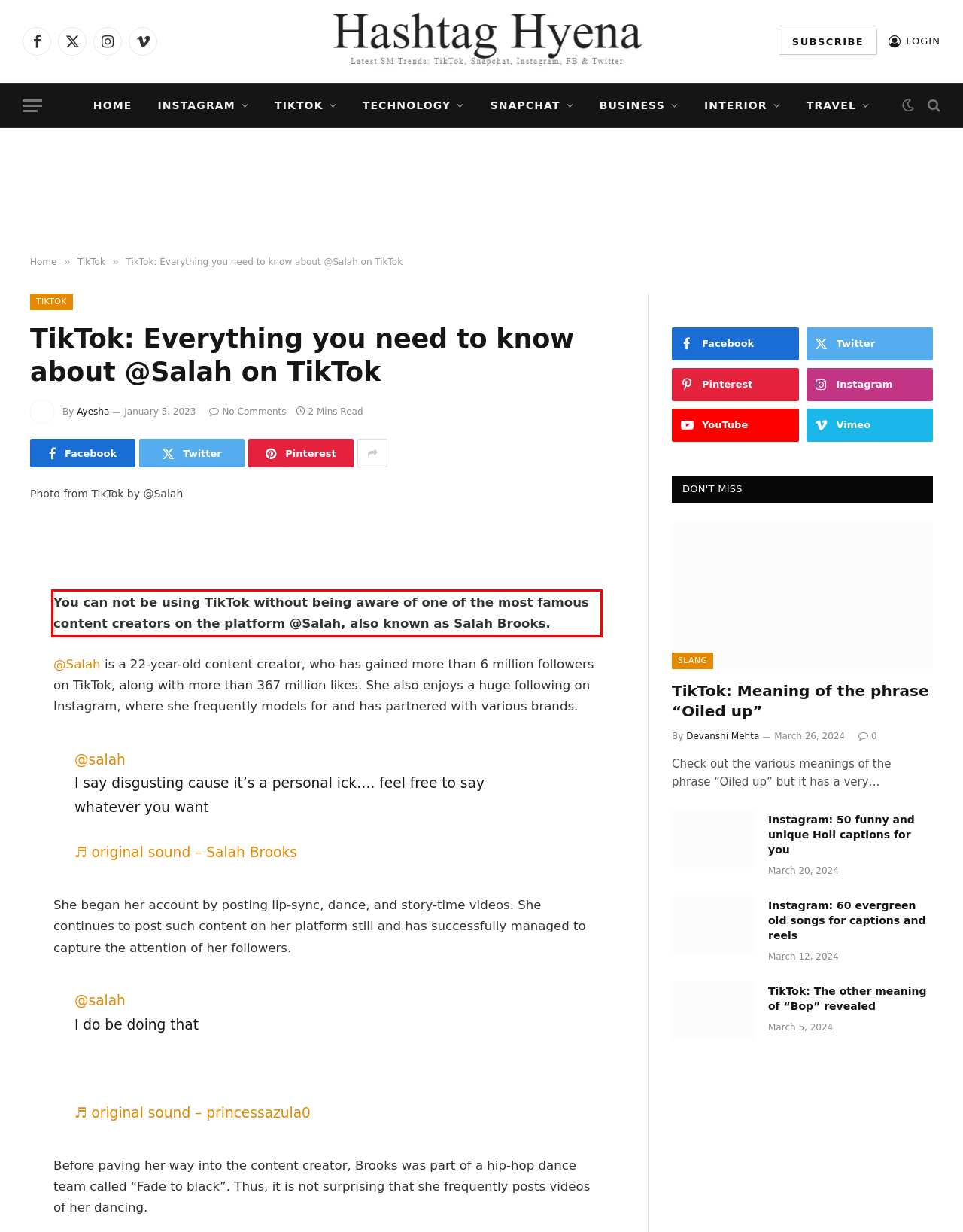You have a screenshot with a red rectangle around a UI element. Recognize and extract the text within this red bounding box using OCR.

You can not be using TikTok without being aware of one of the most famous content creators on the platform @Salah, also known as Salah Brooks.